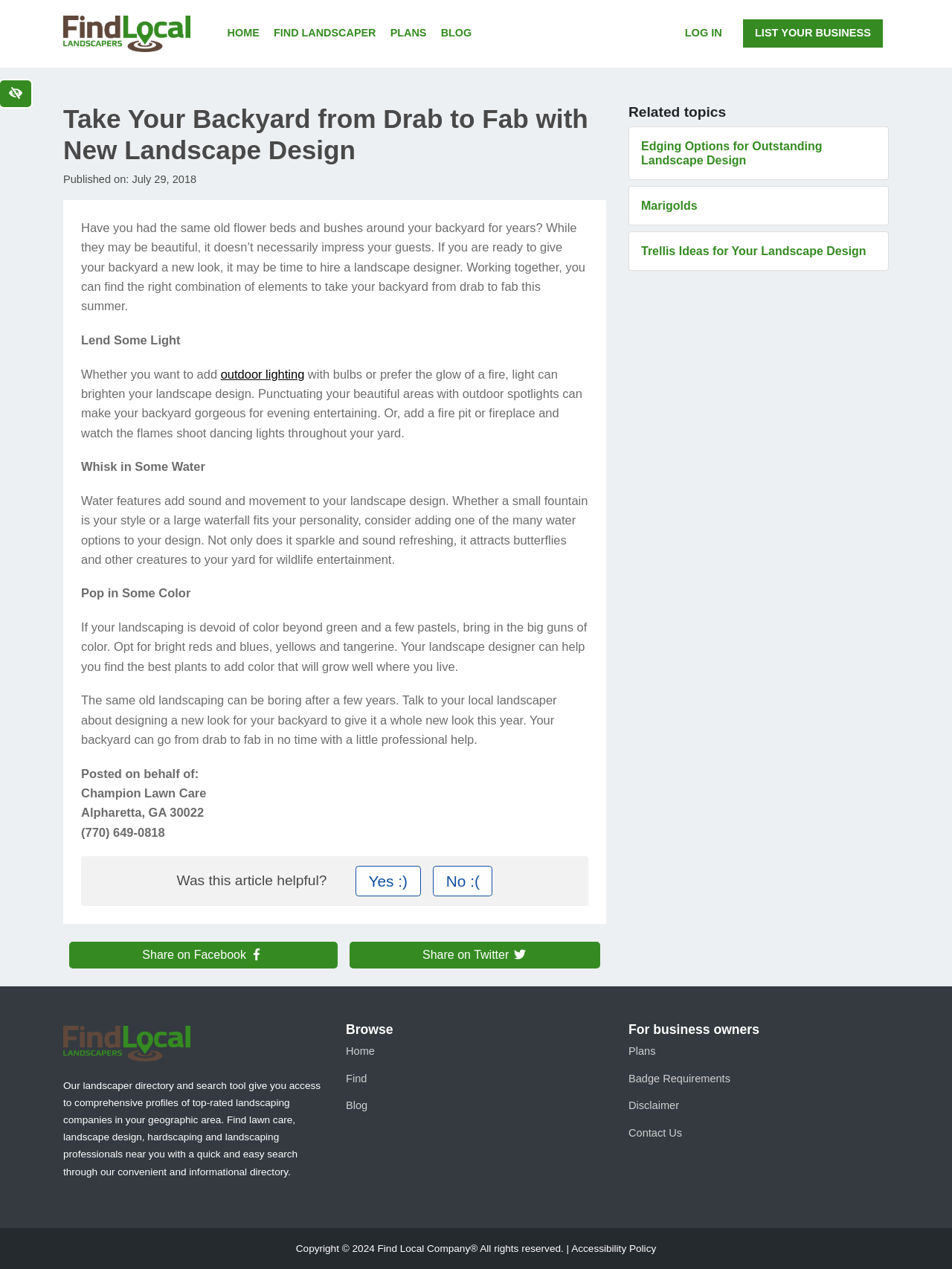Please identify the bounding box coordinates of the element's region that I should click in order to complete the following instruction: "Switch to high color contrast version of the website". The bounding box coordinates consist of four float numbers between 0 and 1, i.e., [left, top, right, bottom].

[0.0, 0.063, 0.033, 0.084]